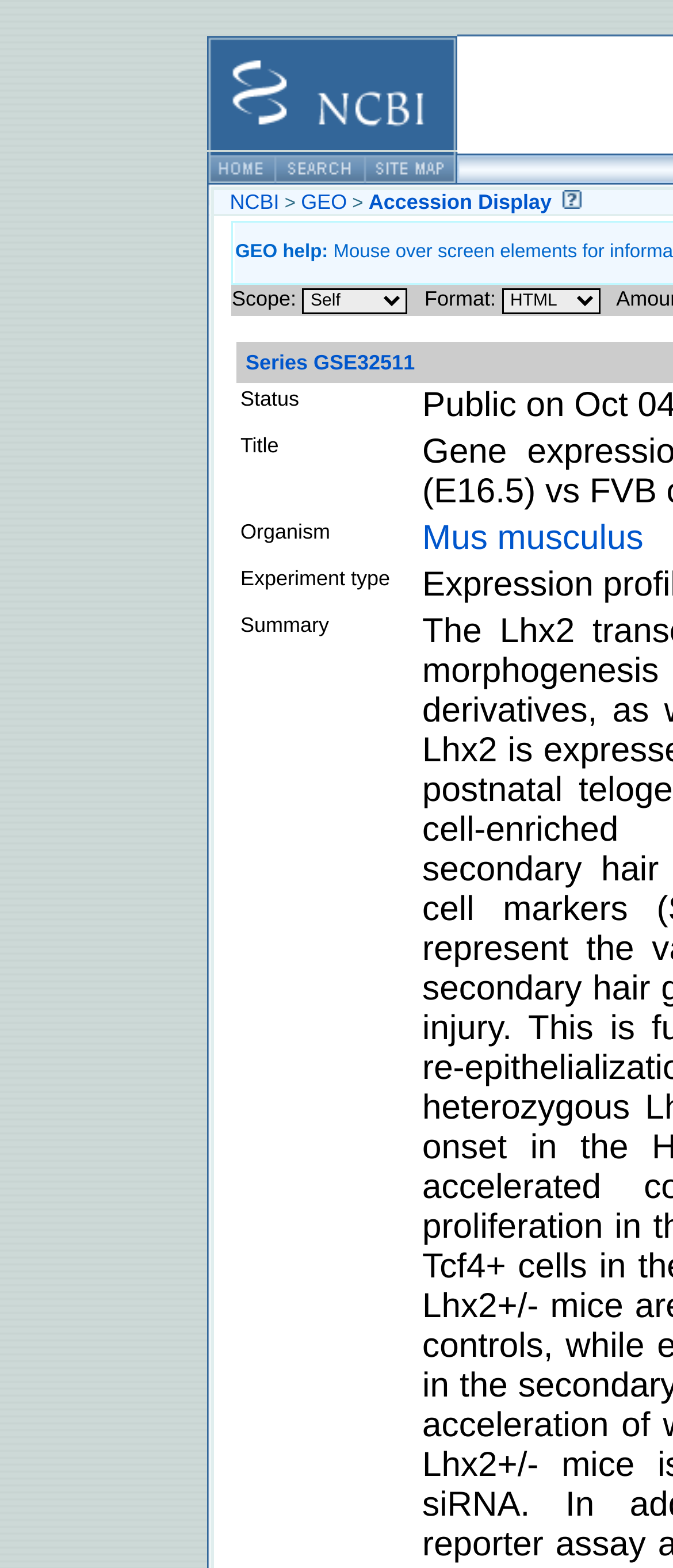Identify the bounding box for the UI element specified in this description: "NCBI". The coordinates must be four float numbers between 0 and 1, formatted as [left, top, right, bottom].

[0.341, 0.121, 0.415, 0.137]